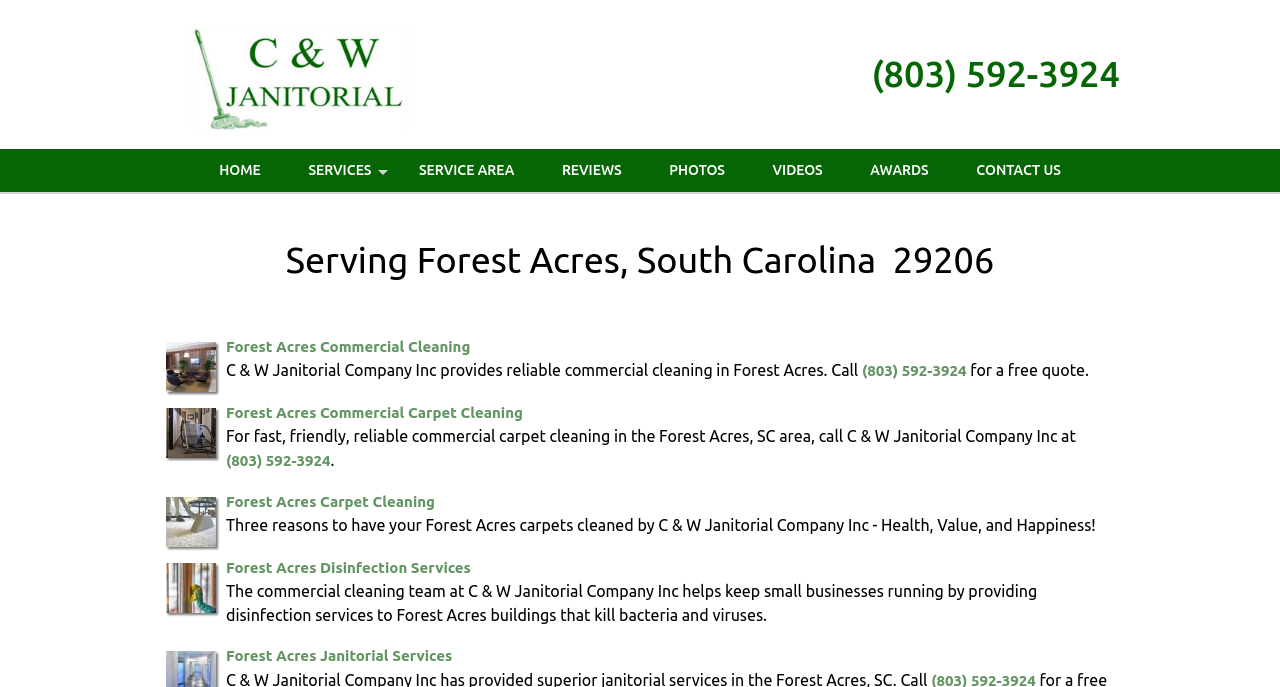Offer a comprehensive description of the webpage’s content and structure.

The webpage is about C & W Janitorial Company Inc, a commercial cleaning contractor service provider in Forest Acres, South Carolina. At the top left, there is a logo image of the company. Below the logo, a phone number "(803) 592-3924" is displayed prominently, which is also a clickable link.

The main navigation menu is located at the top center, consisting of 8 links: "HOME", "SERVICES", "SERVICE AREA", "REVIEWS", "PHOTOS", "VIDEOS", "AWARDS", and "CONTACT US". These links are arranged horizontally, taking up about half of the screen width.

Below the navigation menu, there is a heading that reads "Serving Forest Acres, South Carolina 29206". Underneath this heading, there are four sections, each describing a different service offered by the company. The first section is about commercial cleaning, with a link to "Forest Acres Commercial Cleaning" and a brief description of the service. There is also a small image related to commercial cleaning.

The second section is about commercial carpet cleaning, with a link to "Forest Acres Commercial Carpet Cleaning" and a brief description of the service. Again, there is a small image related to commercial carpet cleaning. The third section is about carpet cleaning, with a link to "Forest Acres Carpet Cleaning" and a brief description of the service, accompanied by a small image.

The fourth section is about disinfection services, with a link to "Forest Acres Disinfection Services" and a brief description of the service, accompanied by a small image. Each of these sections has a phone number "(803) 592-3924" displayed, which is also a clickable link.